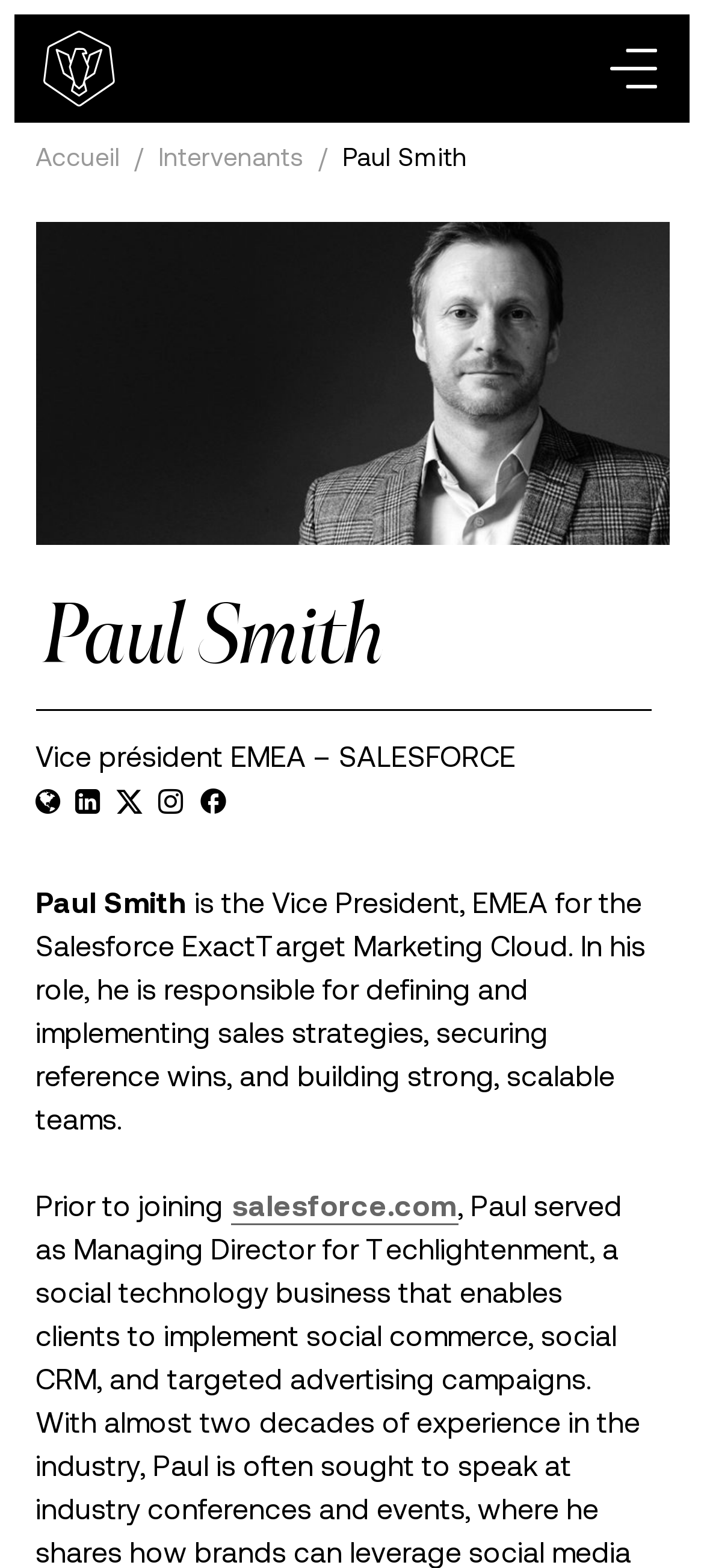How many social media links are available for Paul Smith?
Please provide a comprehensive and detailed answer to the question.

I counted the number of social media links available for Paul Smith, which are LinkedIn, X, Instagram, Facebook, and internet, located below his image on the webpage.